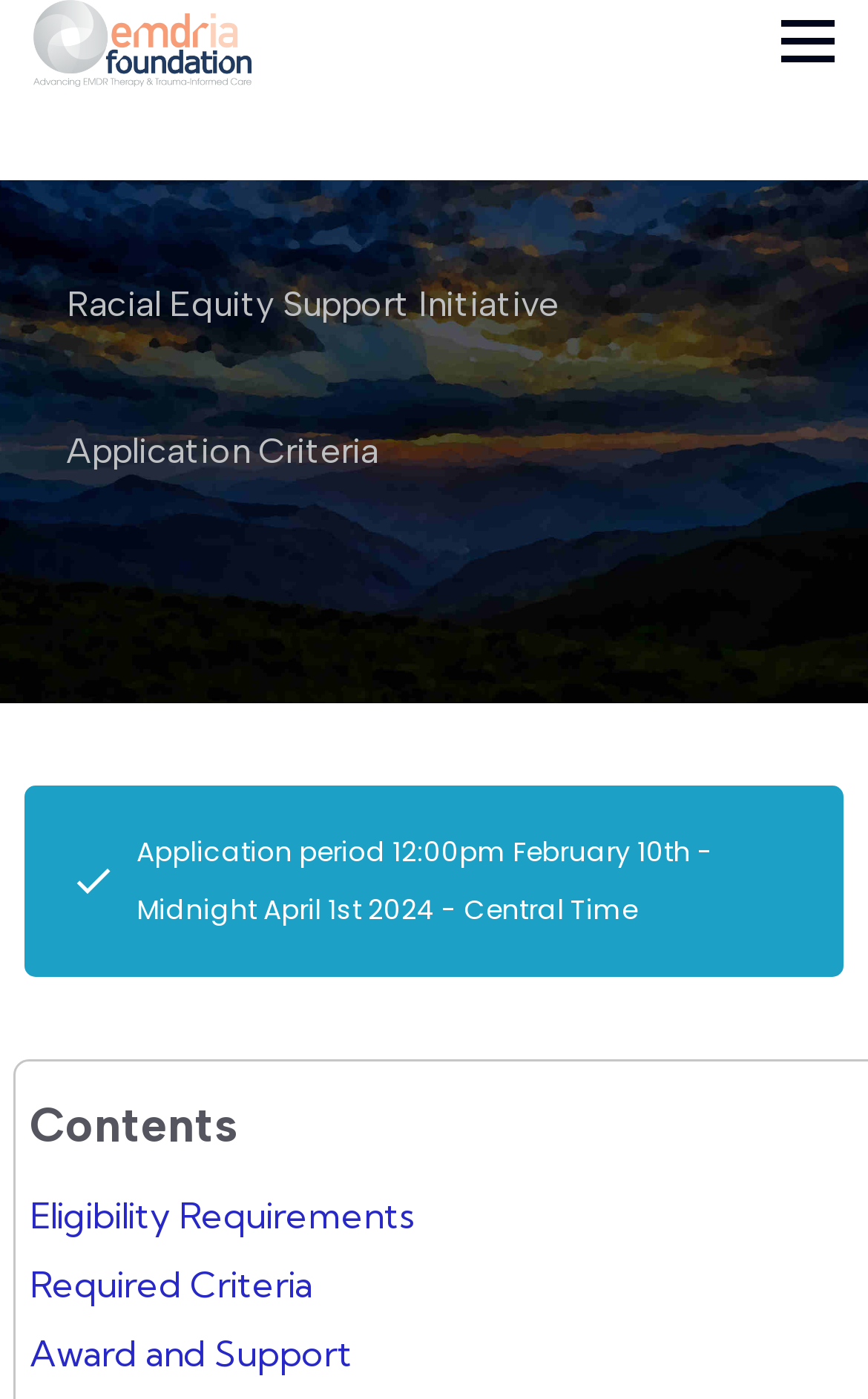Answer in one word or a short phrase: 
What is the application period for RESI?

12:00pm Feb 10th - Midnight Apr 1st 2024